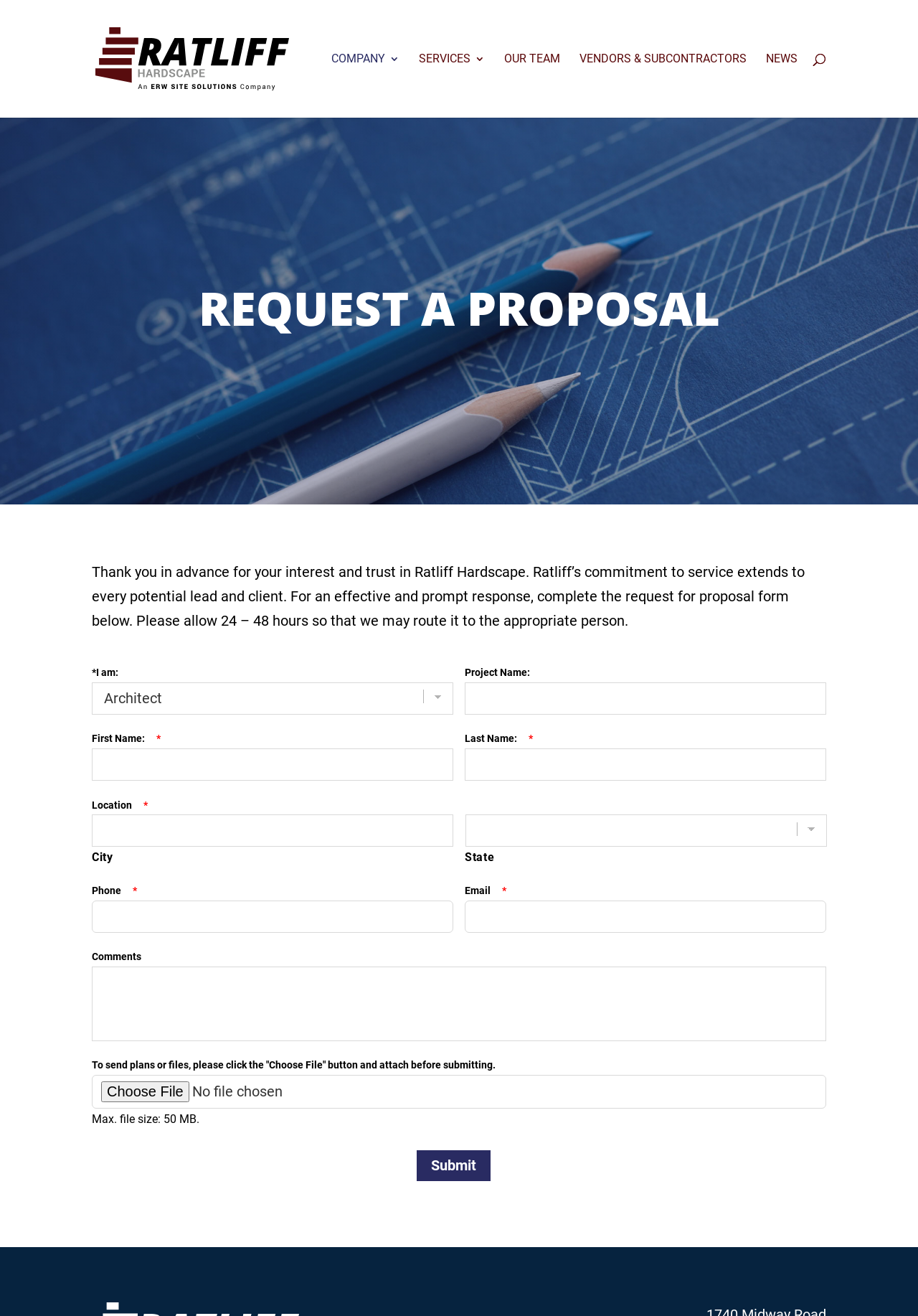Identify the main heading from the webpage and provide its text content.

REQUEST A PROPOSAL